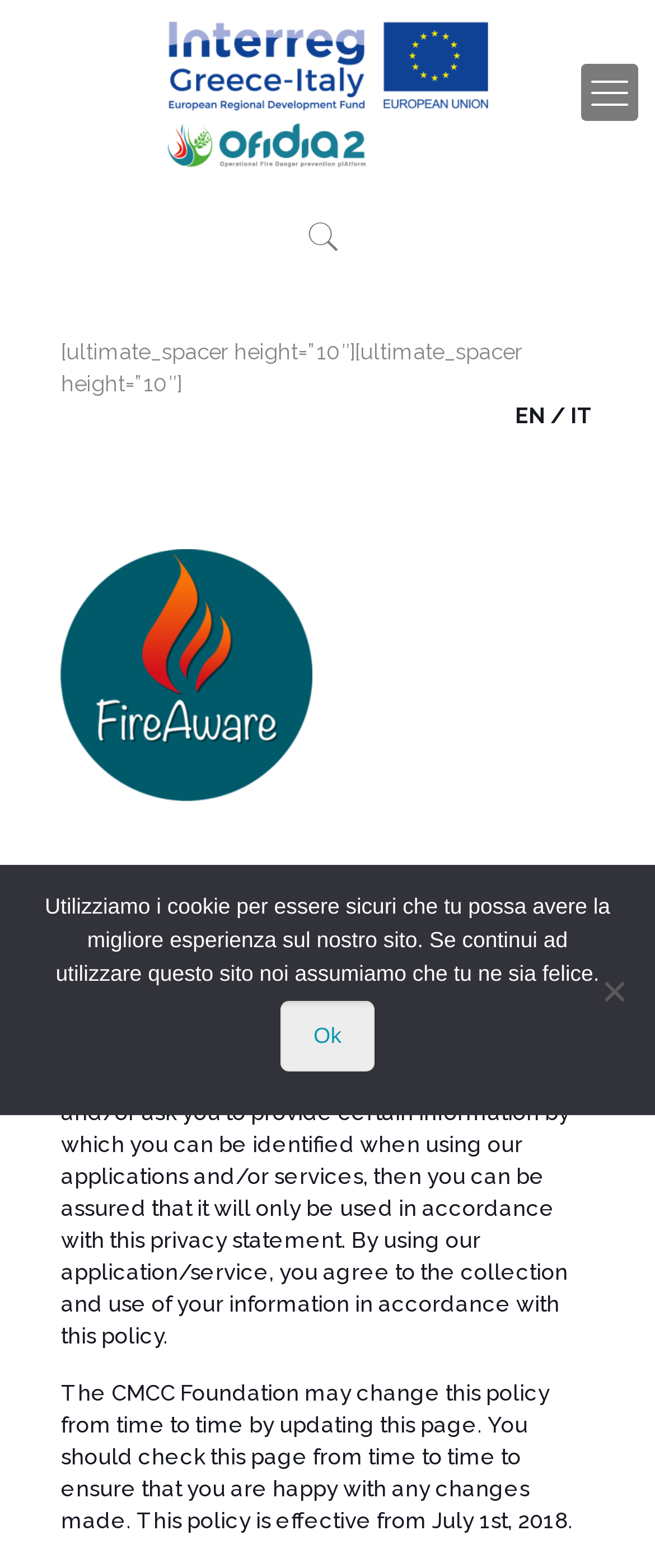Bounding box coordinates are specified in the format (top-left x, top-left y, bottom-right x, bottom-right y). All values are floating point numbers bounded between 0 and 1. Please provide the bounding box coordinate of the region this sentence describes: title="Interreg Ofidia"

[0.128, 0.011, 0.872, 0.107]